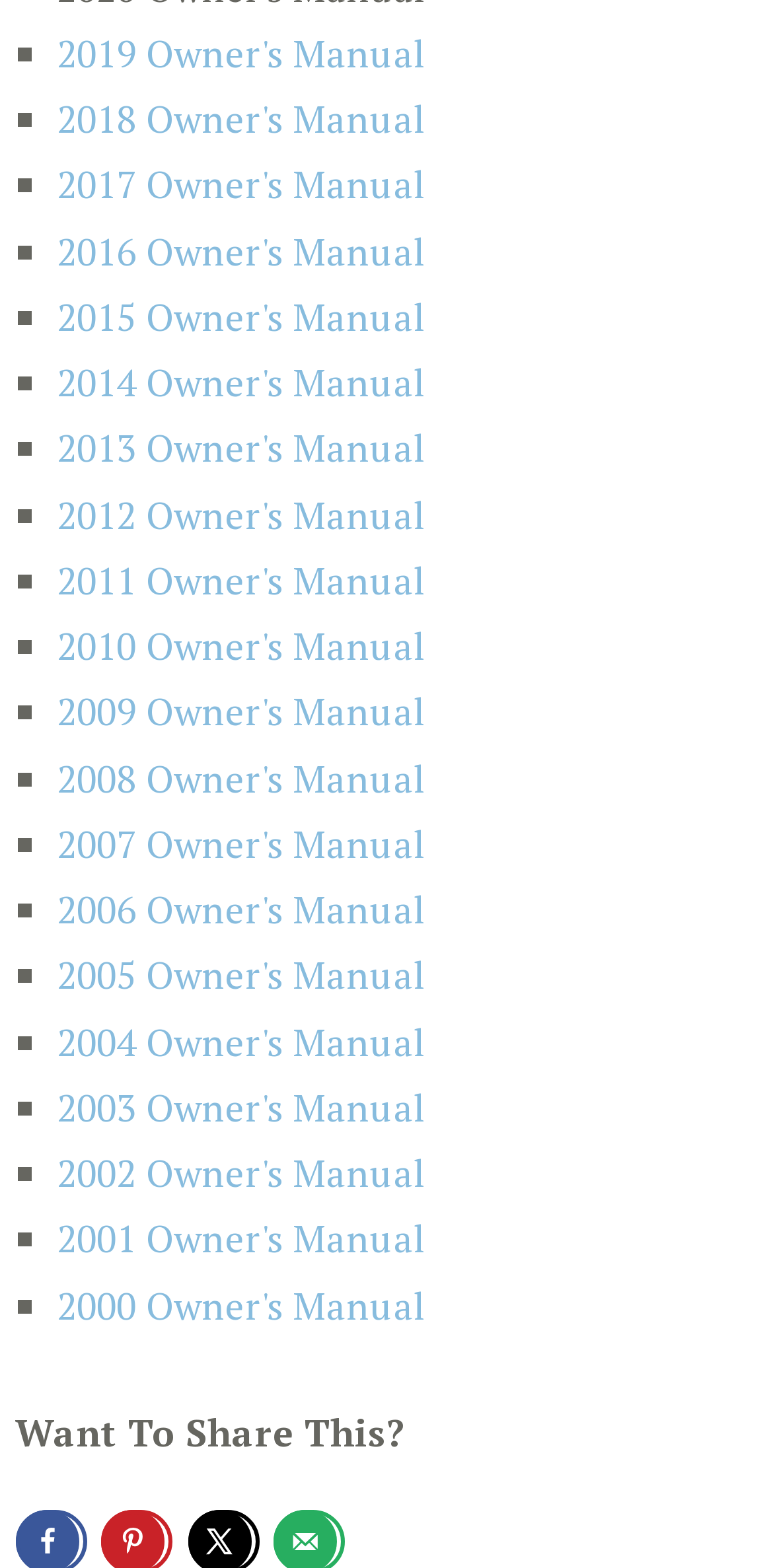Please identify the bounding box coordinates for the region that you need to click to follow this instruction: "Click 2019 Owner's Manual".

[0.074, 0.012, 0.551, 0.054]